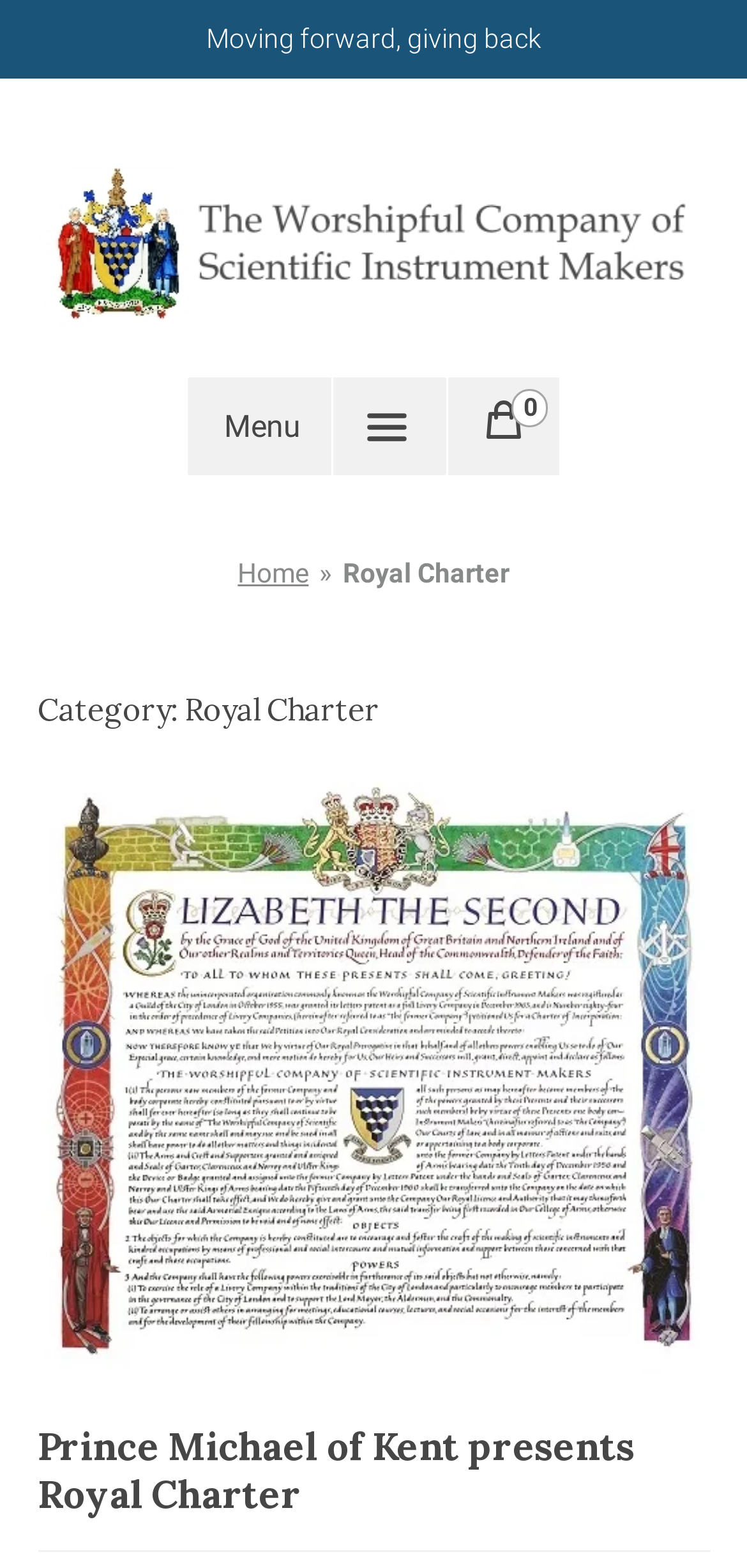Determine the primary headline of the webpage.

Category: Royal Charter